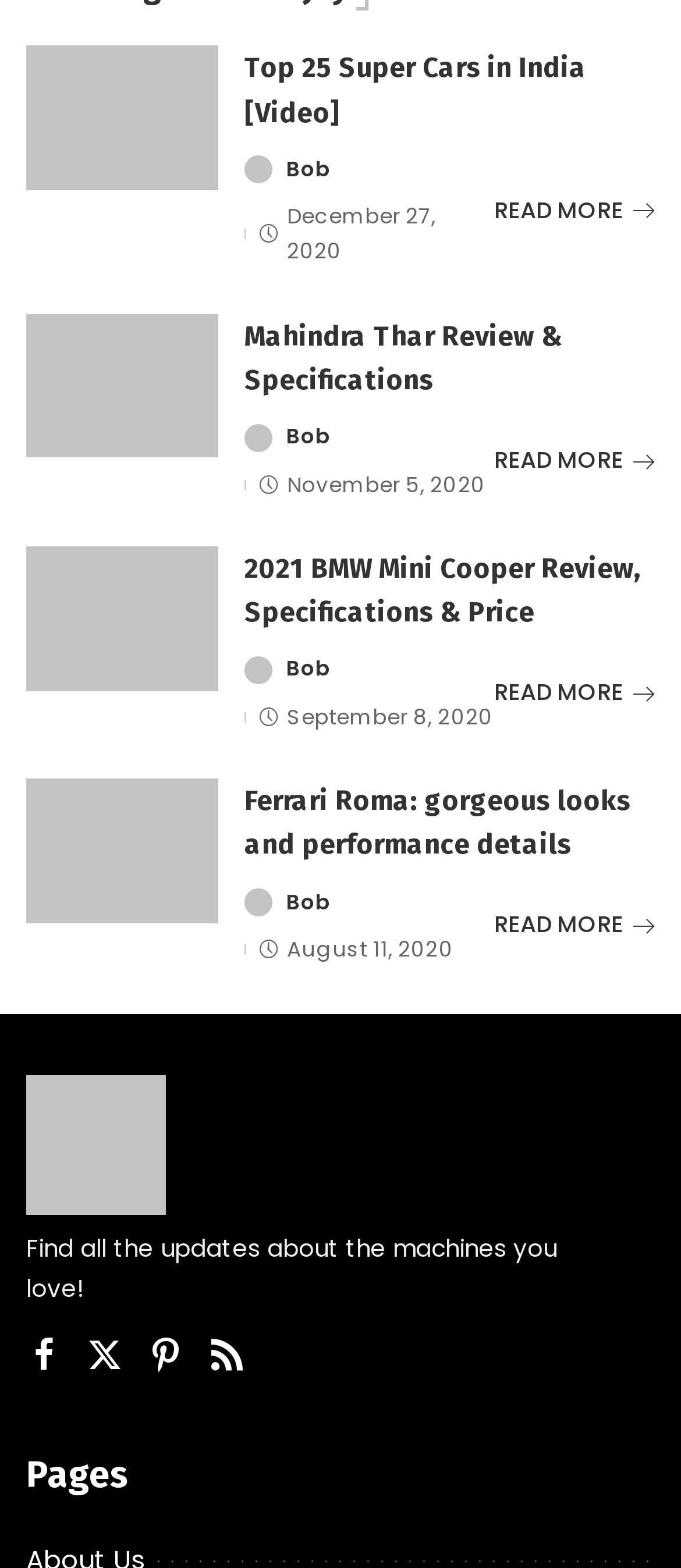Identify and provide the bounding box coordinates of the UI element described: "aria-label="Facebook" title="Facebook"". The coordinates should be formatted as [left, top, right, bottom], with each number being a float between 0 and 1.

[0.038, 0.844, 0.09, 0.884]